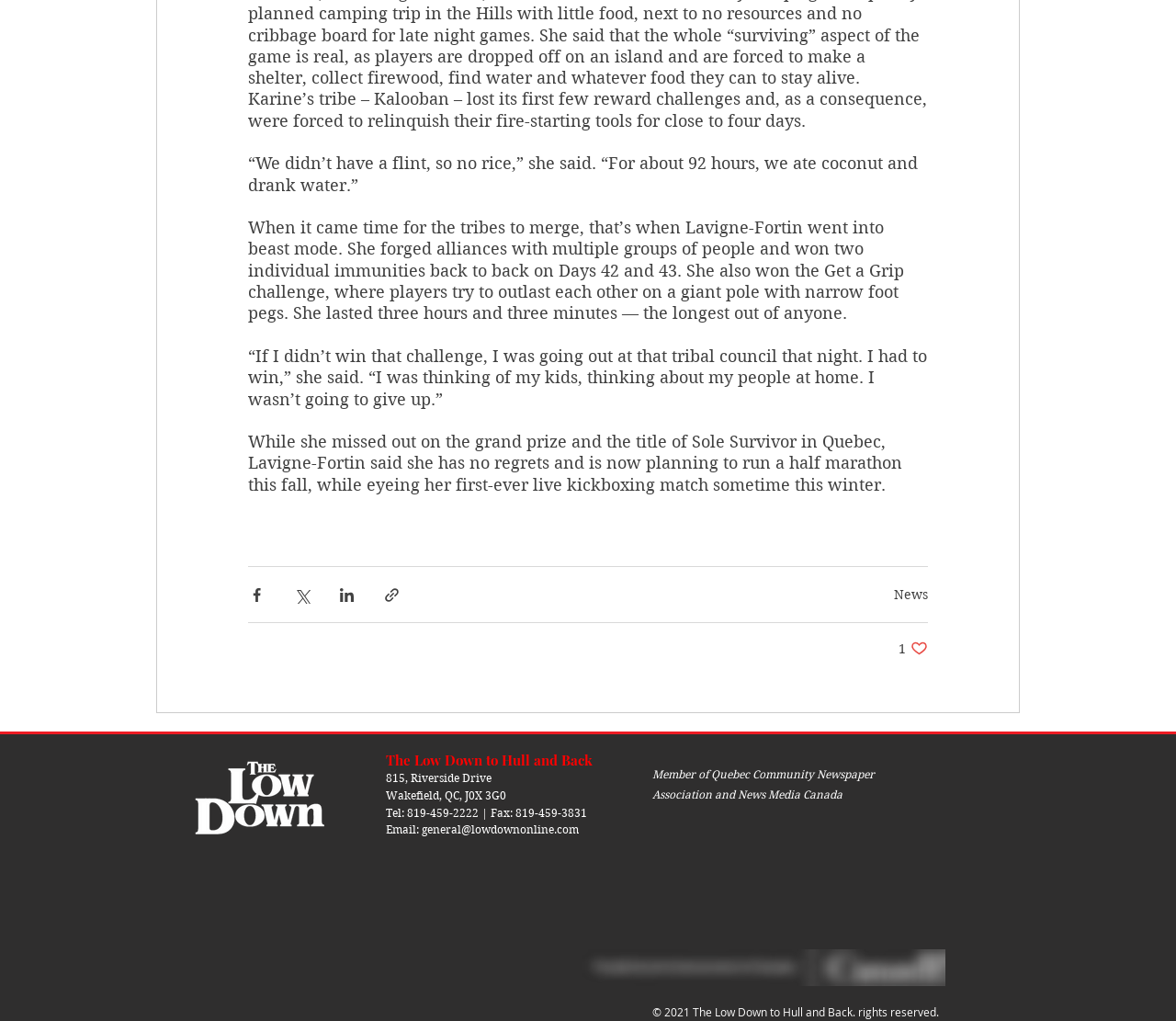Using the description: "aria-label="Instagram"", identify the bounding box of the corresponding UI element in the screenshot.

[0.359, 0.887, 0.378, 0.909]